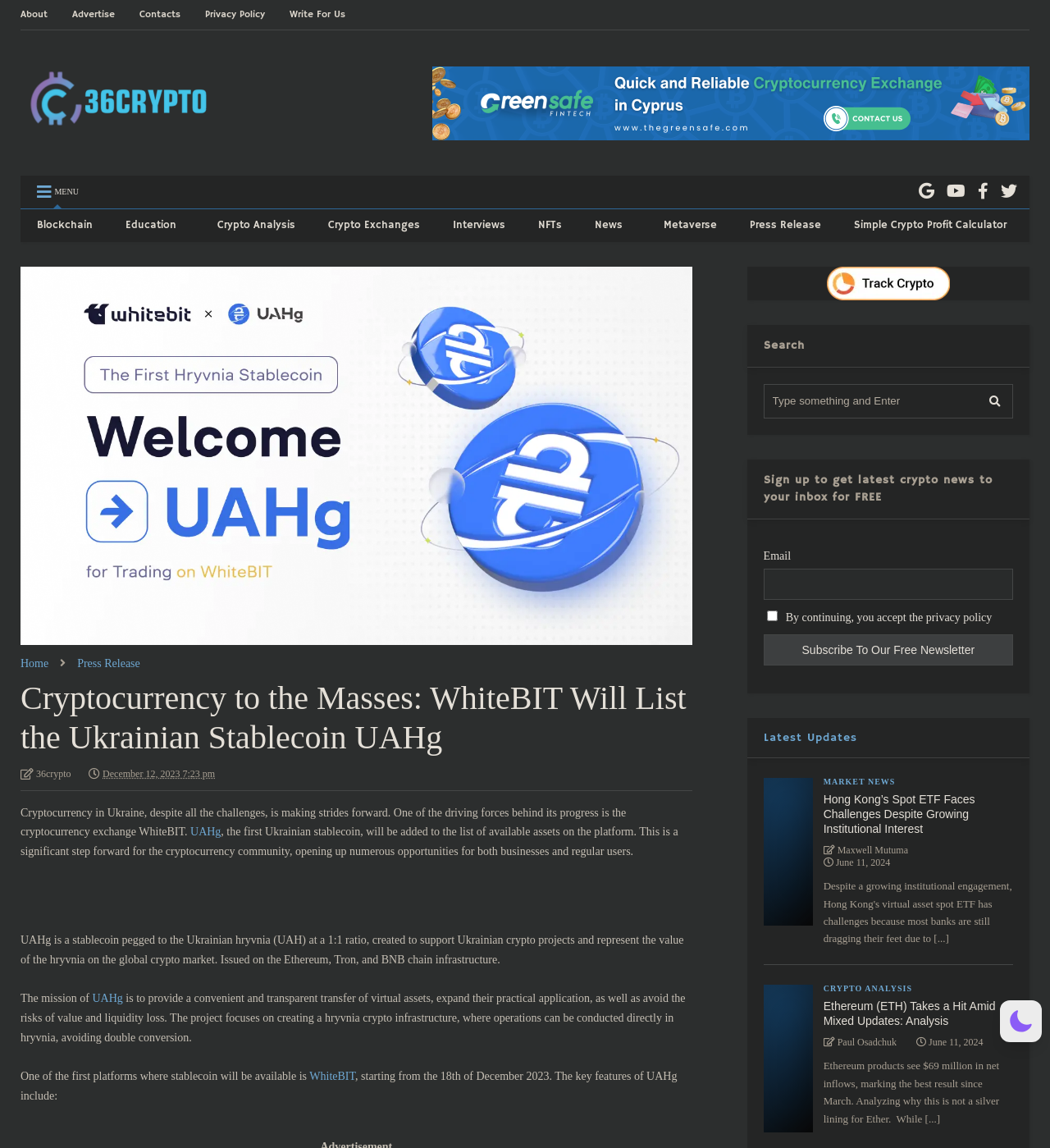Indicate the bounding box coordinates of the clickable region to achieve the following instruction: "Subscribe to the free newsletter."

[0.727, 0.552, 0.965, 0.579]